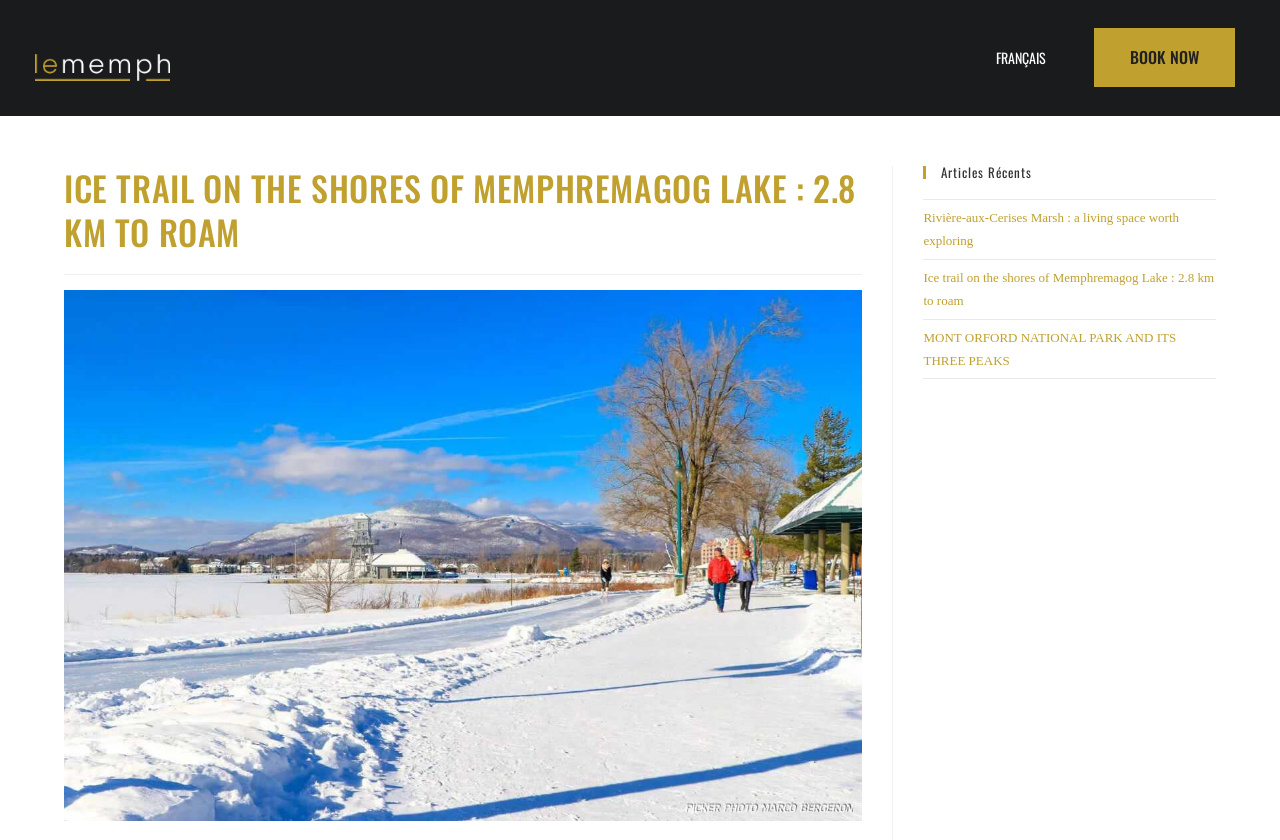Generate an in-depth caption that captures all aspects of the webpage.

This webpage is about the Ice Trail on the shores of Memphremagog Lake, offering 2.8 km of skating path. At the top left, there is a link to "Condominiums de luxe Le Memph région Memphrémagog" accompanied by an image. On the top right, there are two links: "FRANÇAIS" and "BOOK NOW". 

Below the top section, there is a large header section that spans almost the entire width of the page, containing the title "ICE TRAIL ON THE SHORES OF MEMPHREMAGOG LAKE : 2.8 KM TO ROAM". Below the title, there is a large image that takes up most of the page's width.

To the right of the header section, there is a sidebar with the title "Articles Récents" and three links to recent articles: "Rivière-aux-Cerises Marsh : a living space worth exploring", "Ice trail on the shores of Memphremagog Lake : 2.8 km to roam", and "MONT ORFORD NATIONAL PARK AND ITS THREE PEAKS".